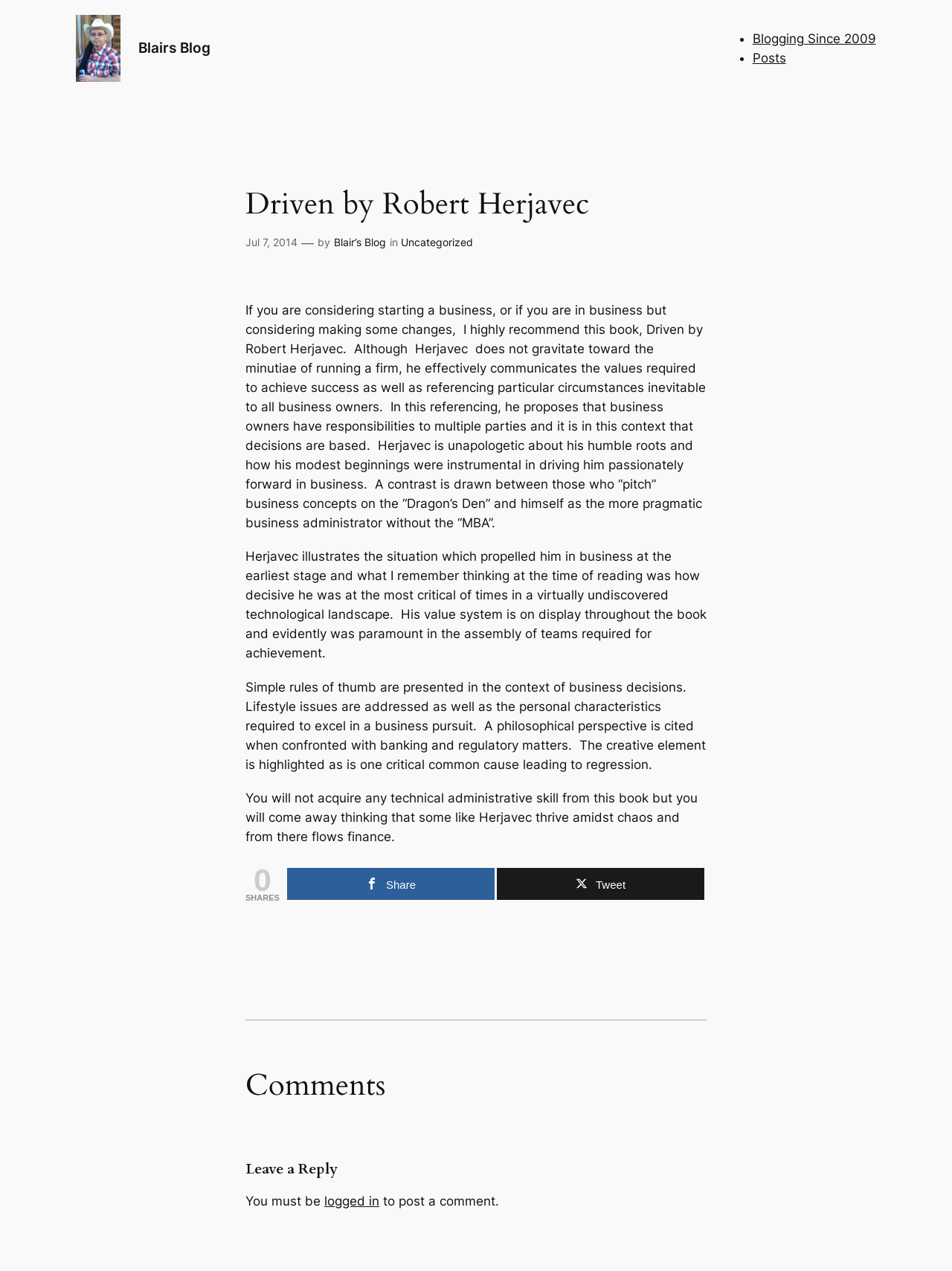Please find and generate the text of the main header of the webpage.

Driven by Robert Herjavec